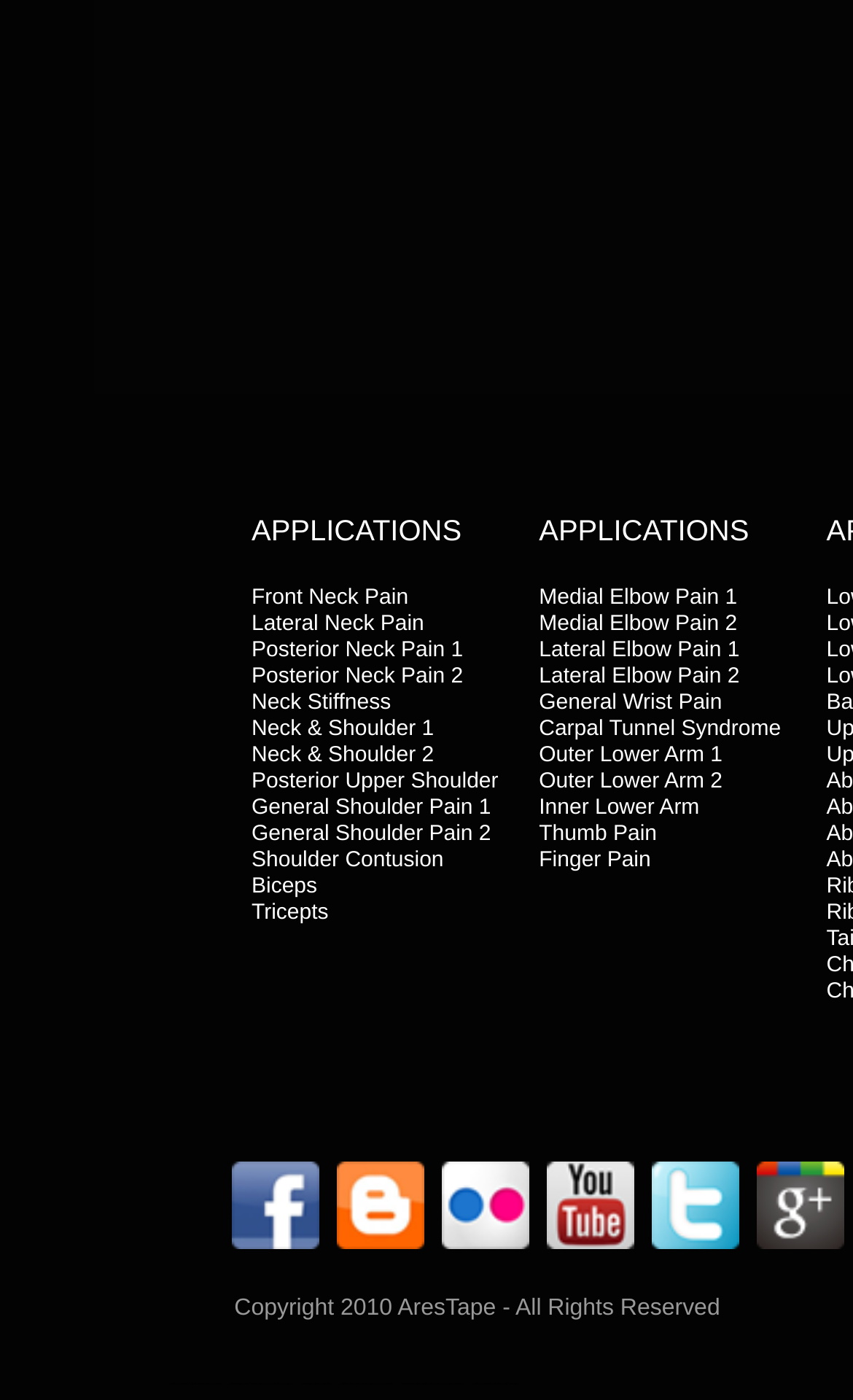Please identify the bounding box coordinates of the area I need to click to accomplish the following instruction: "Click on Medial Elbow Pain 1".

[0.632, 0.418, 0.864, 0.436]